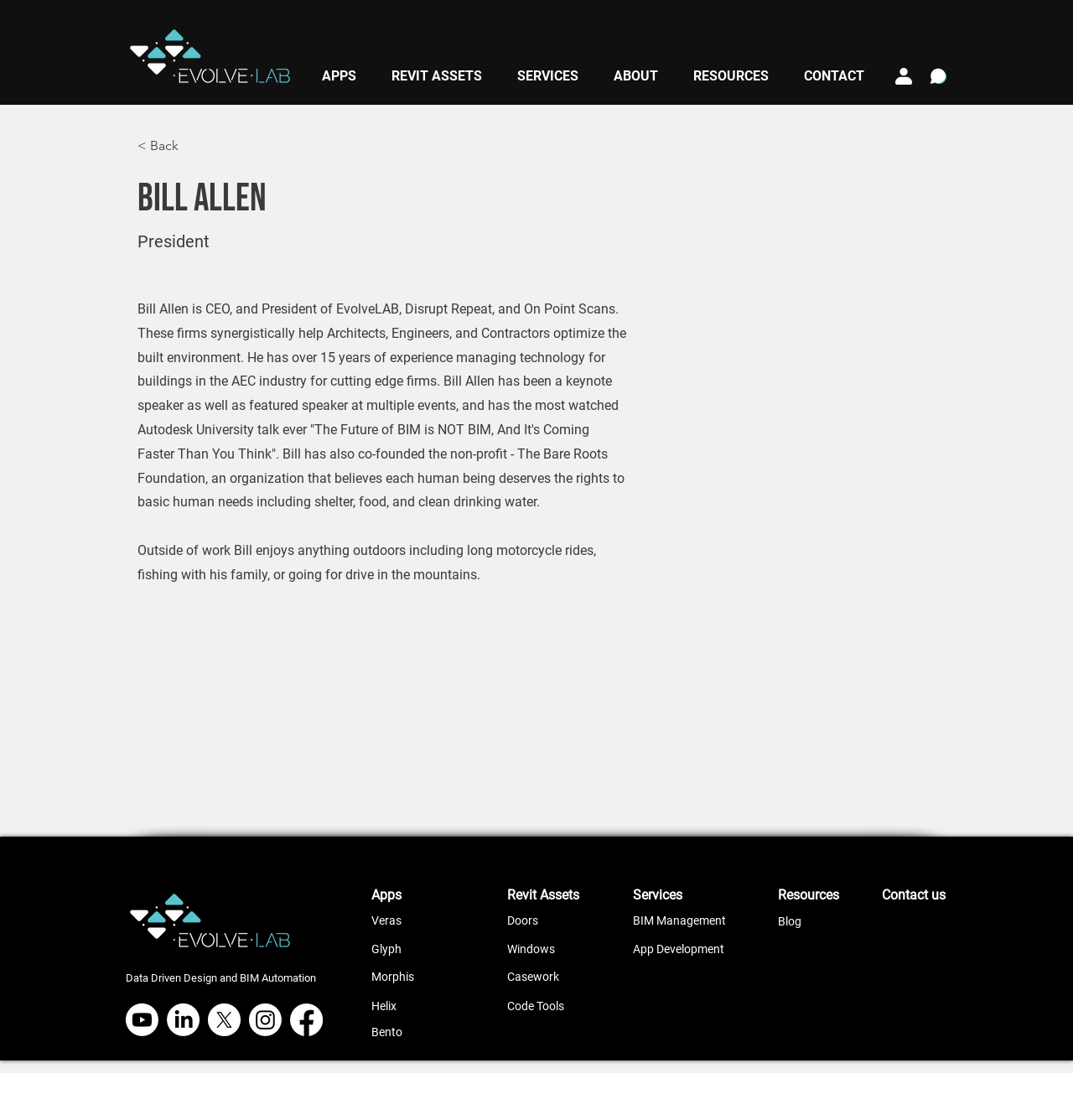Refer to the image and offer a detailed explanation in response to the question: How many social media links are in the Social Bar?

In the list element with ID 80, there are five social media links: Youtube, LinkedIn, X, Instagram, and Facebook, each with its corresponding image element.